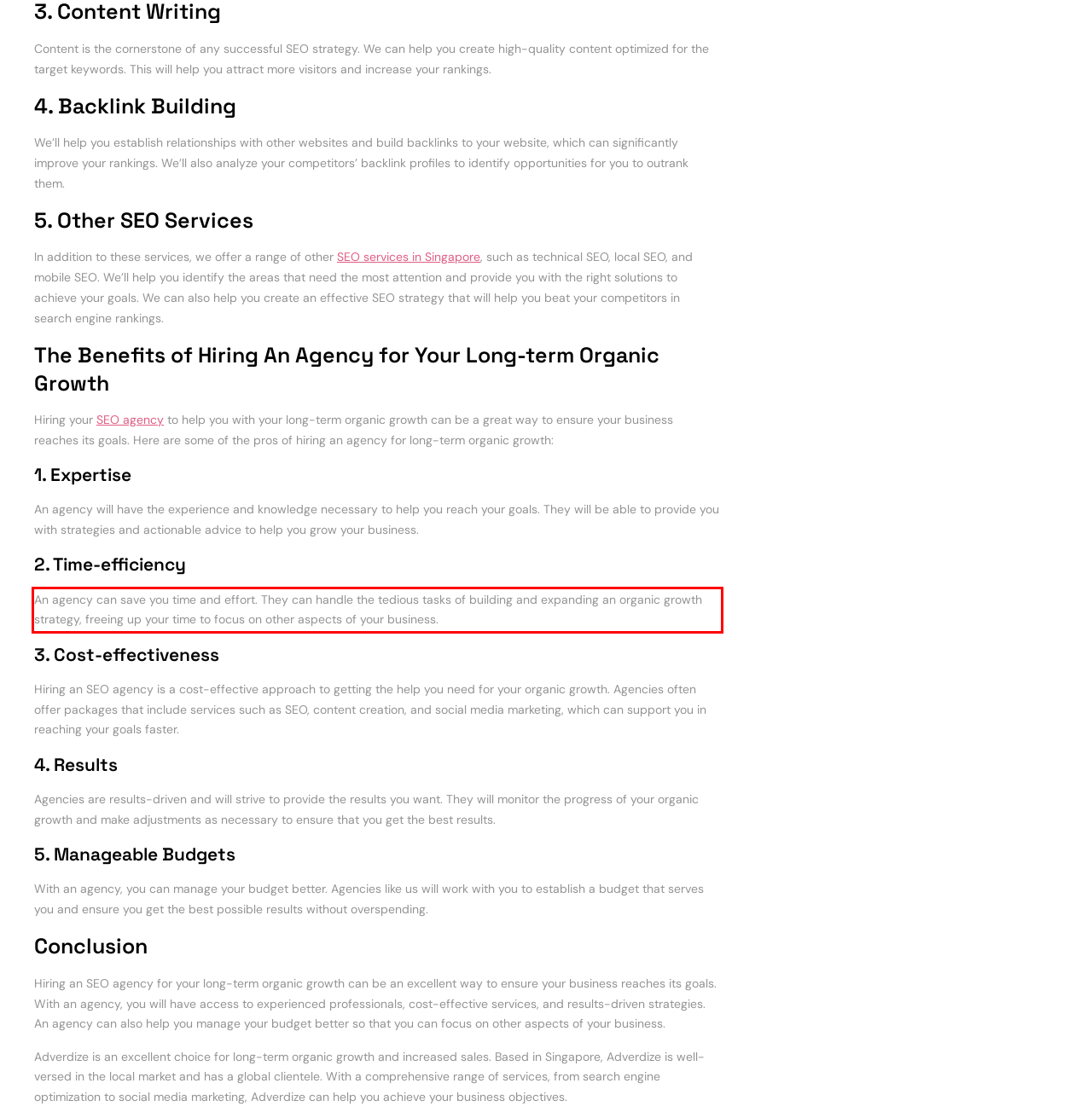You are presented with a screenshot containing a red rectangle. Extract the text found inside this red bounding box.

An agency can save you time and effort. They can handle the tedious tasks of building and expanding an organic growth strategy, freeing up your time to focus on other aspects of your business.